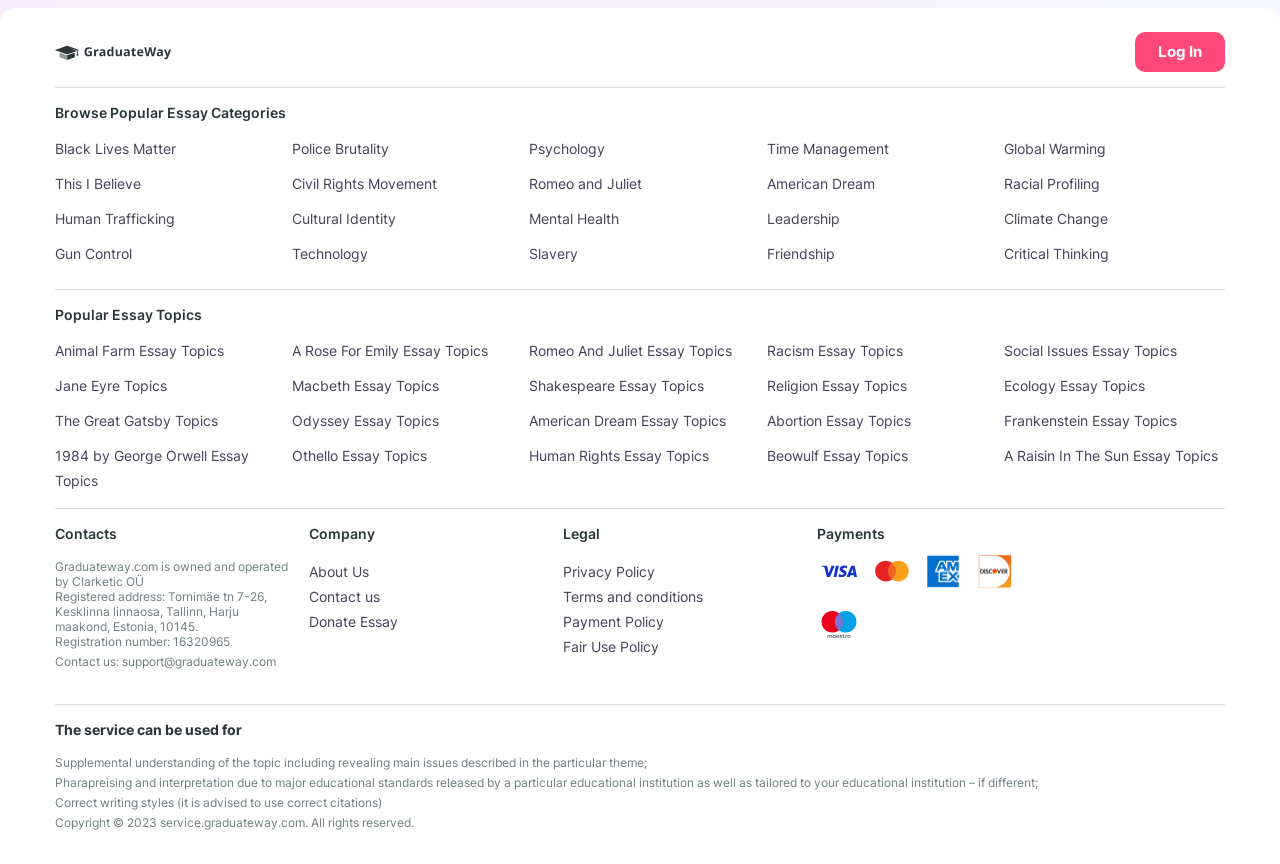Please predict the bounding box coordinates of the element's region where a click is necessary to complete the following instruction: "Learn more about the 'American Dream' essay topics". The coordinates should be represented by four float numbers between 0 and 1, i.e., [left, top, right, bottom].

[0.599, 0.203, 0.683, 0.222]